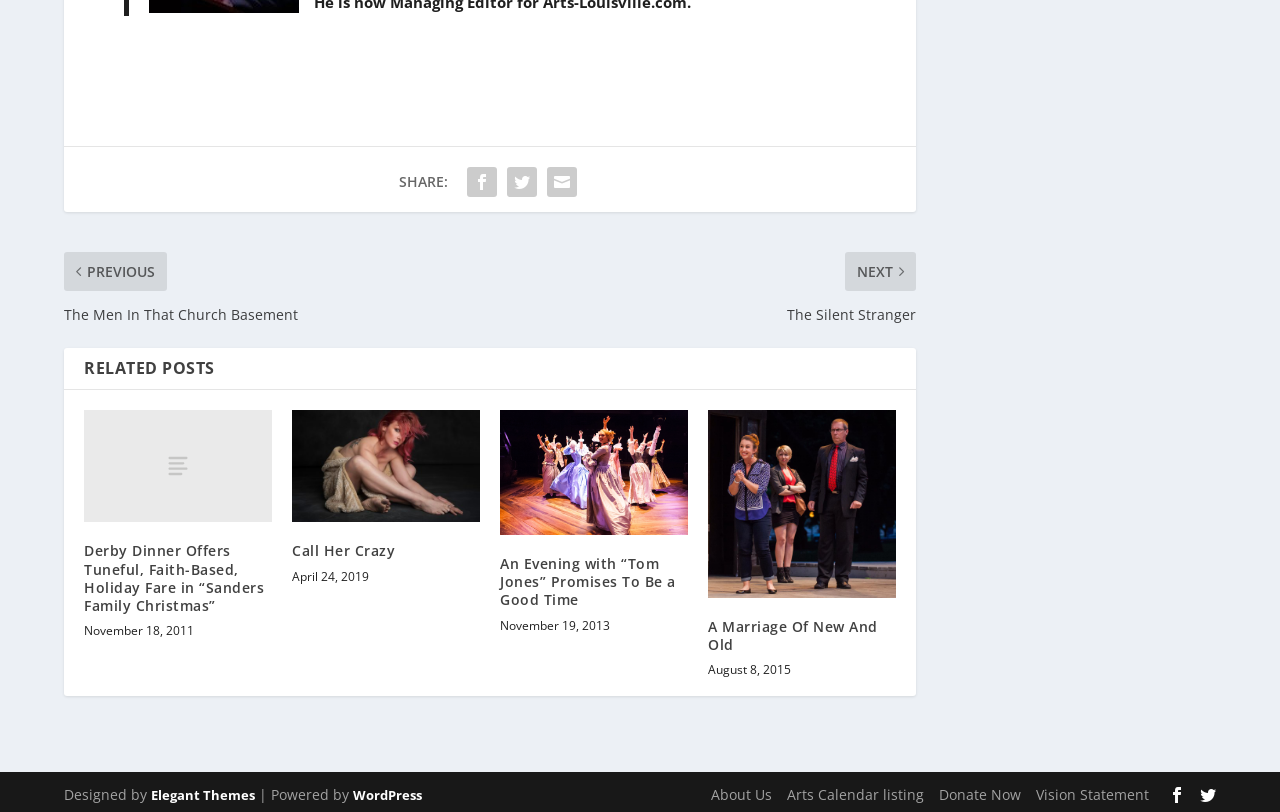Provide a one-word or short-phrase answer to the question:
What is the format of the dates displayed on the webpage?

Month Day, Year